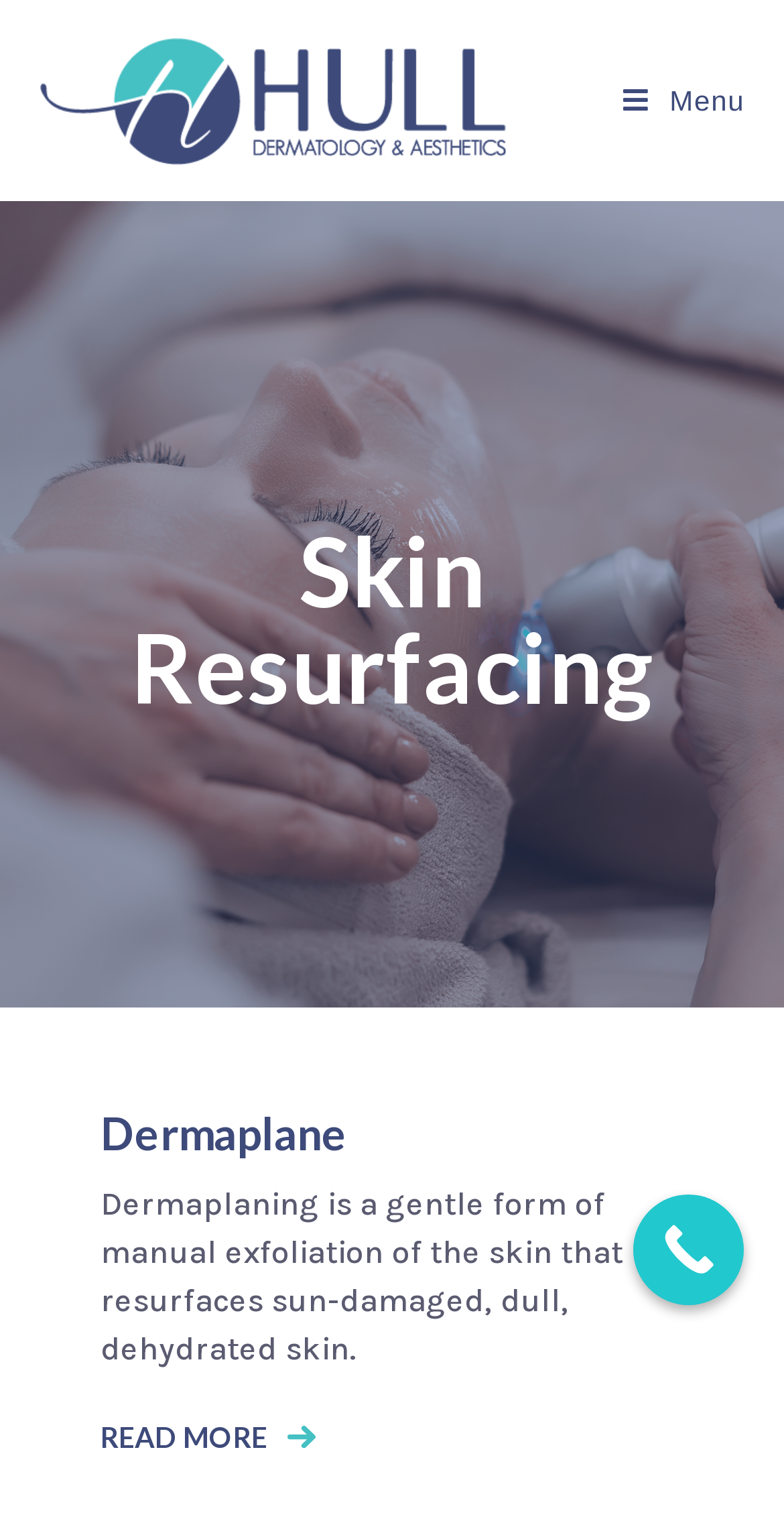What is the section below the title about?
Based on the image, respond with a single word or phrase.

Dermaplane